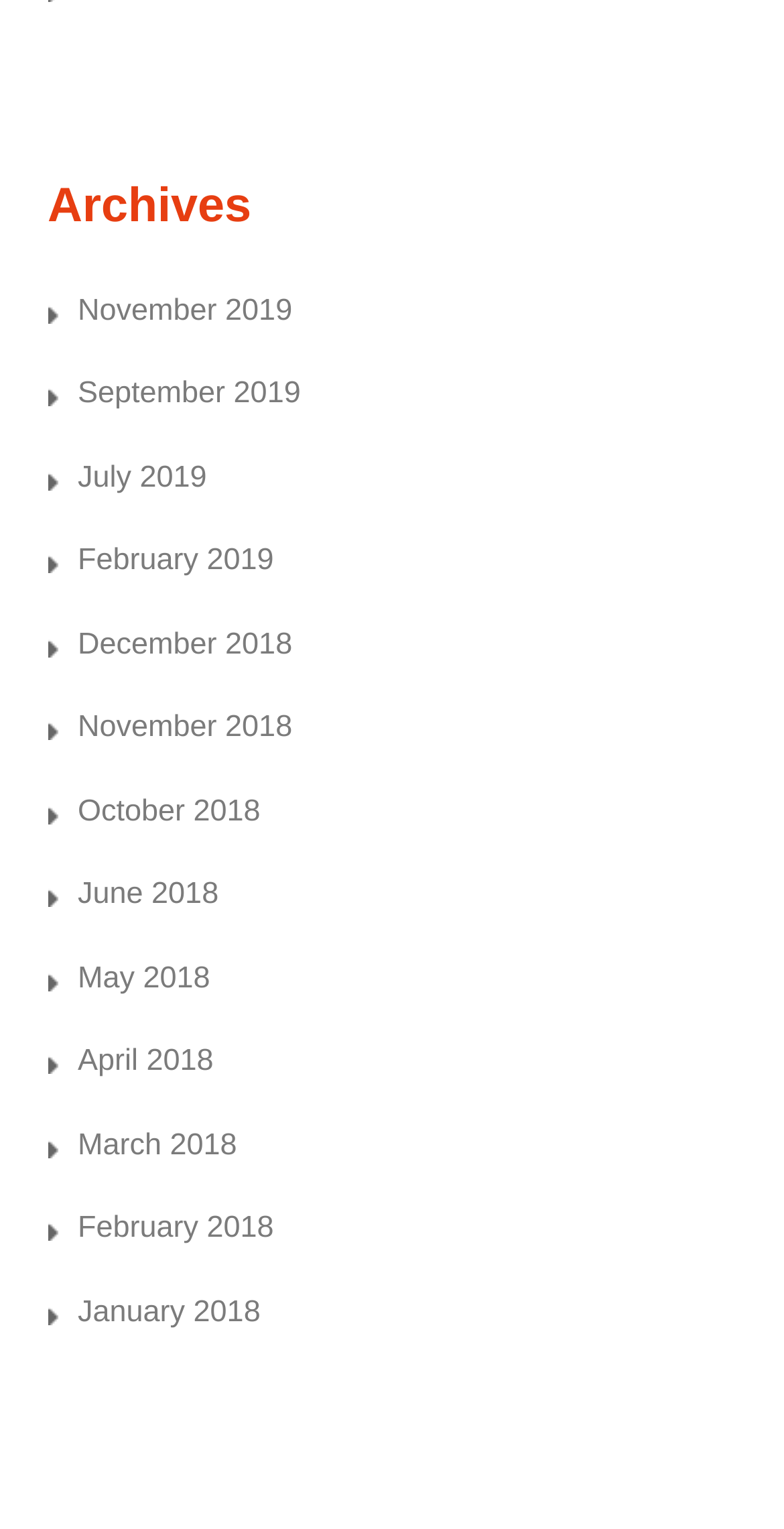Please determine the bounding box coordinates for the element with the description: "April 2018".

[0.099, 0.683, 0.272, 0.705]